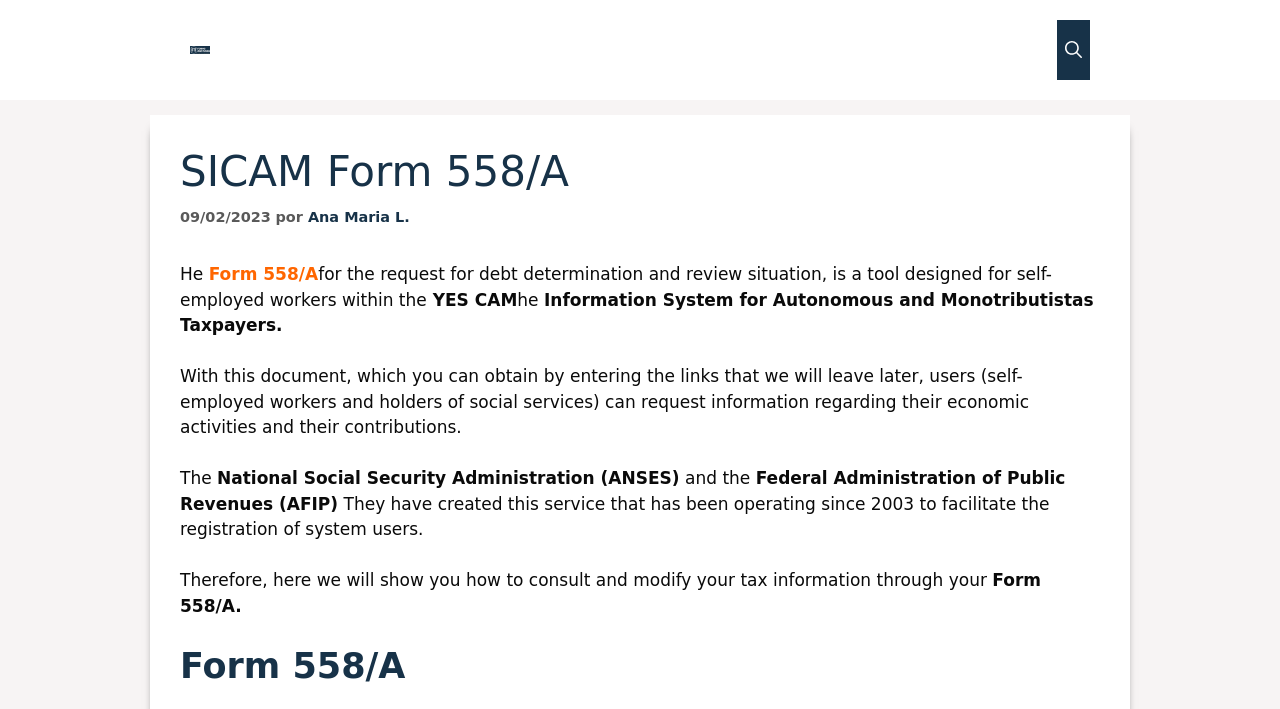Please find and generate the text of the main header of the webpage.

SICAM Form 558/A